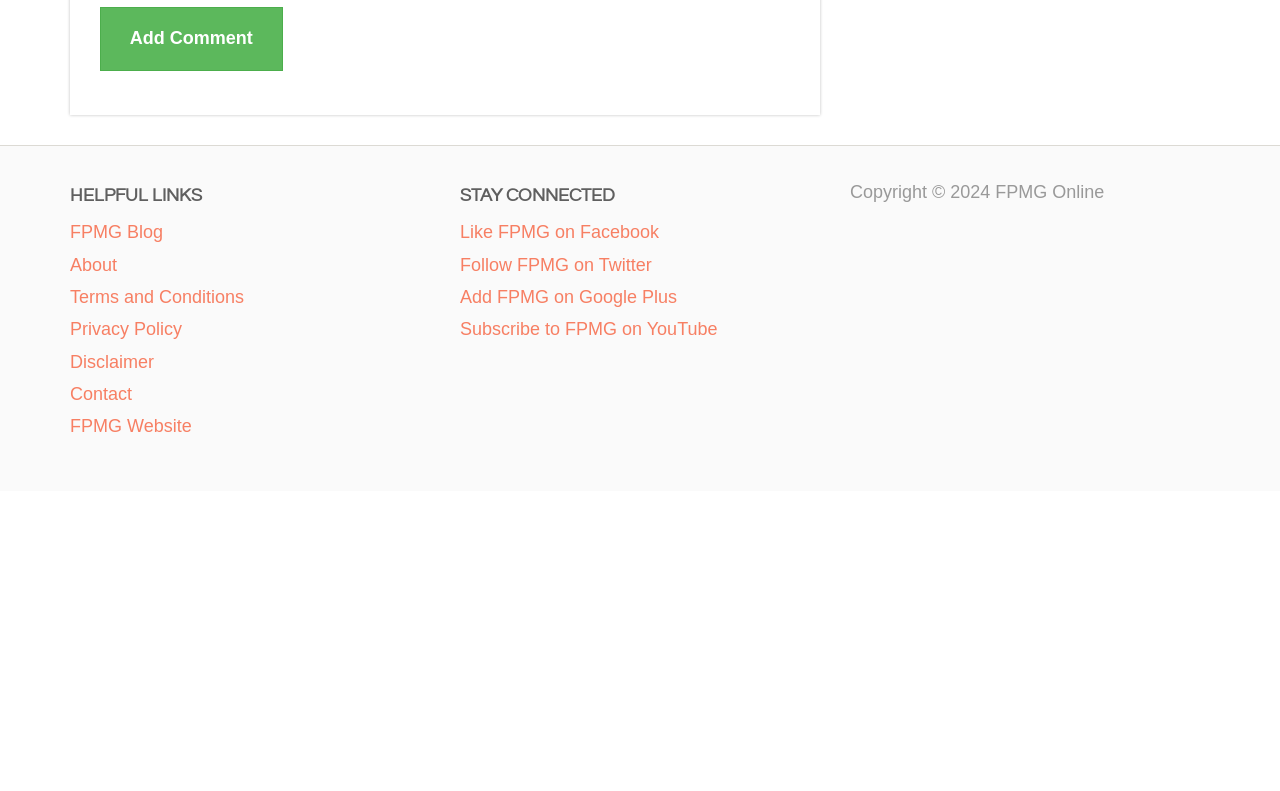What is the first link under 'HELPFUL LINKS'?
Using the visual information, reply with a single word or short phrase.

FPMG Blog